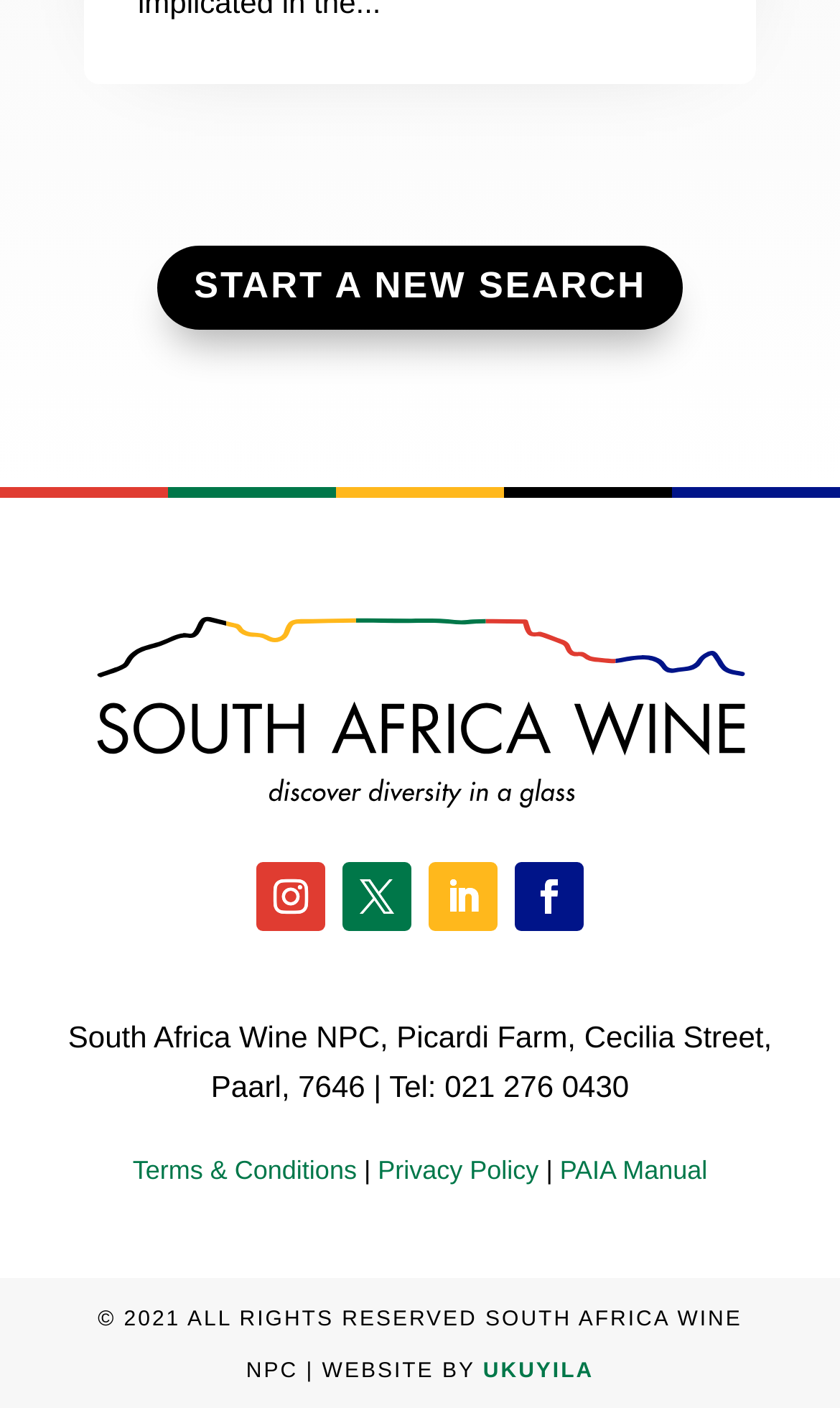What is the address of South Africa Wine NPC?
From the image, respond with a single word or phrase.

Picardi Farm, Cecilia Street, Paarl, 7646